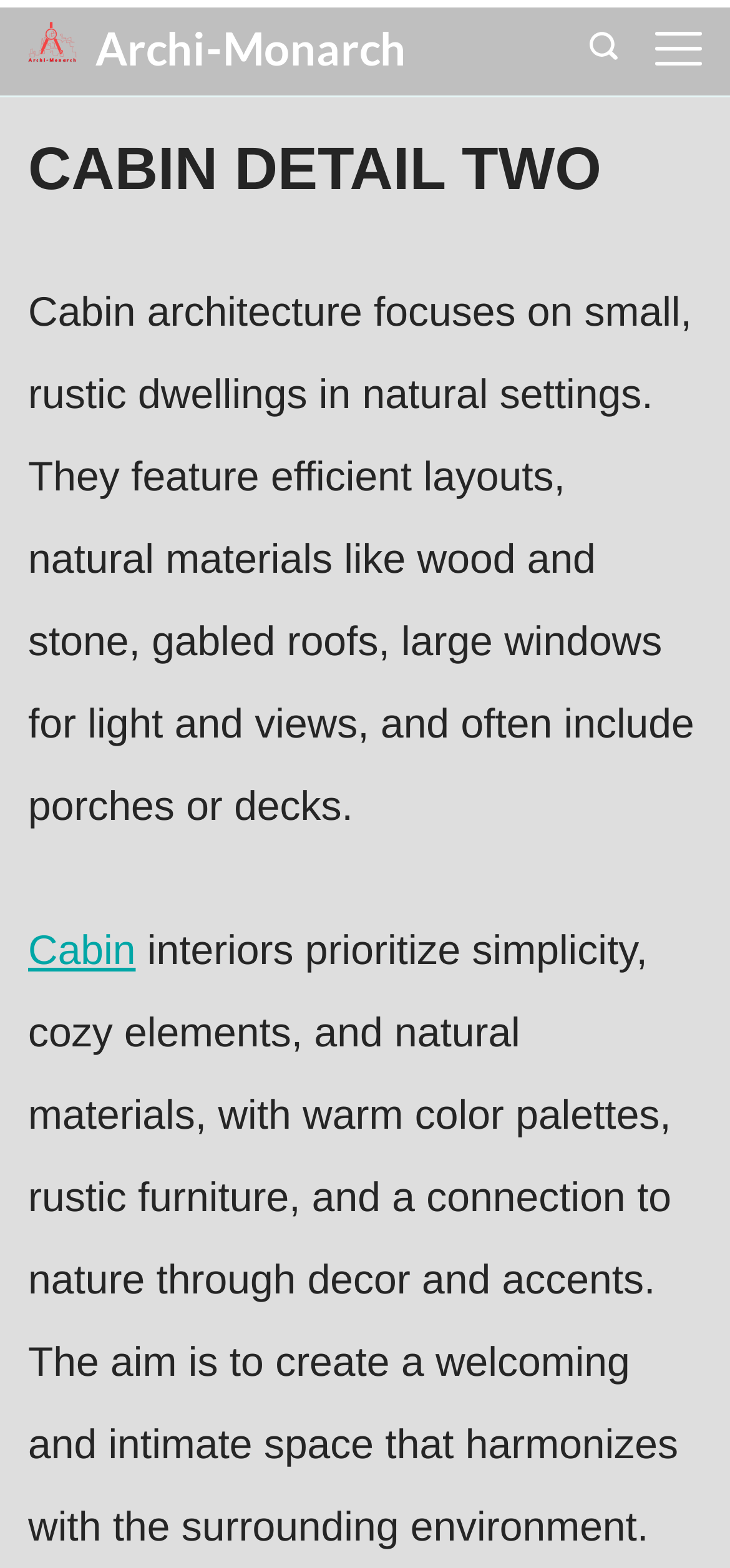What is the focus of cabin architecture?
Using the image provided, answer with just one word or phrase.

Small, rustic dwellings